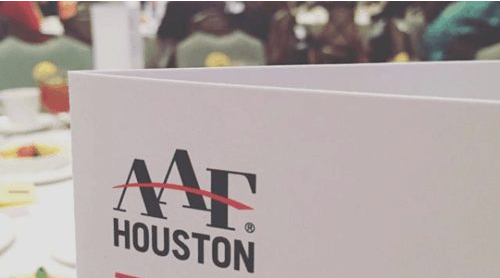Please reply with a single word or brief phrase to the question: 
What is the atmosphere of the event?

Celebration and camaraderie